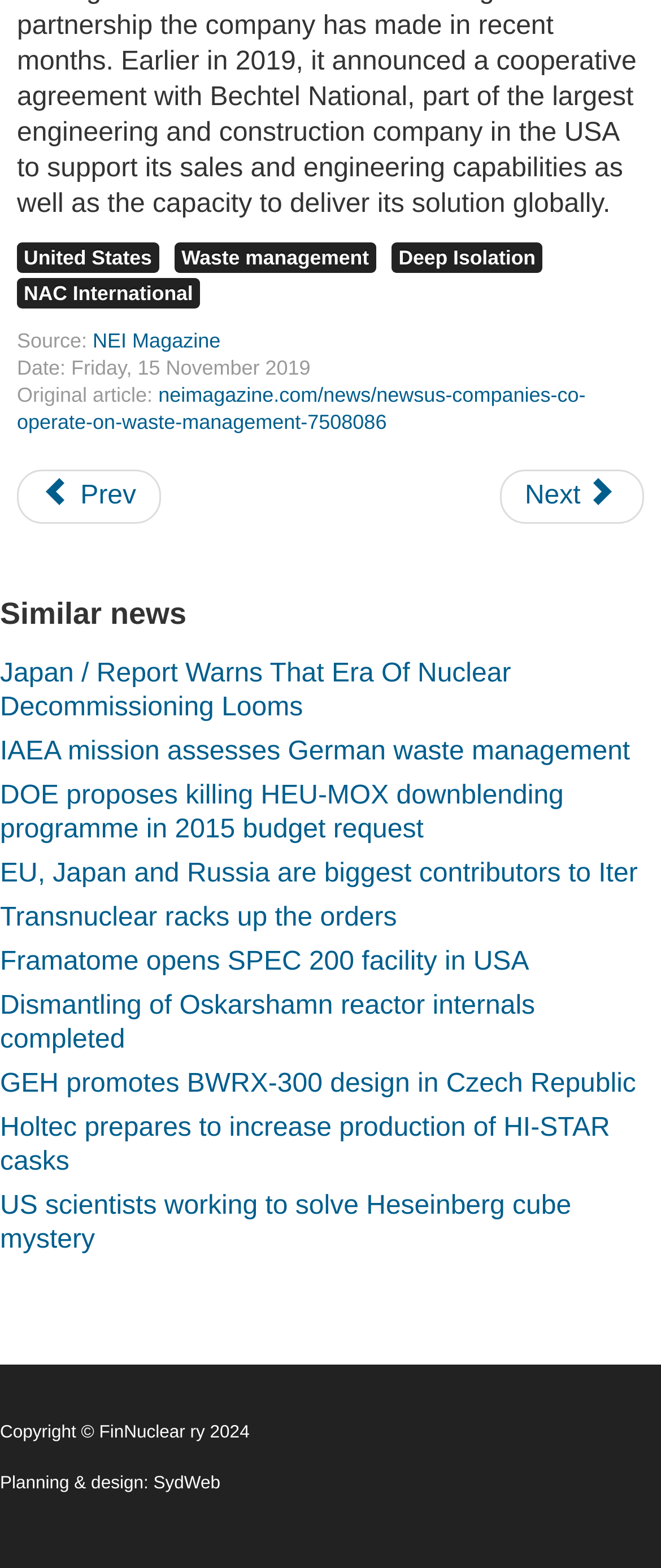How many links are there in the 'Similar news' section?
Using the image provided, answer with just one word or phrase.

12